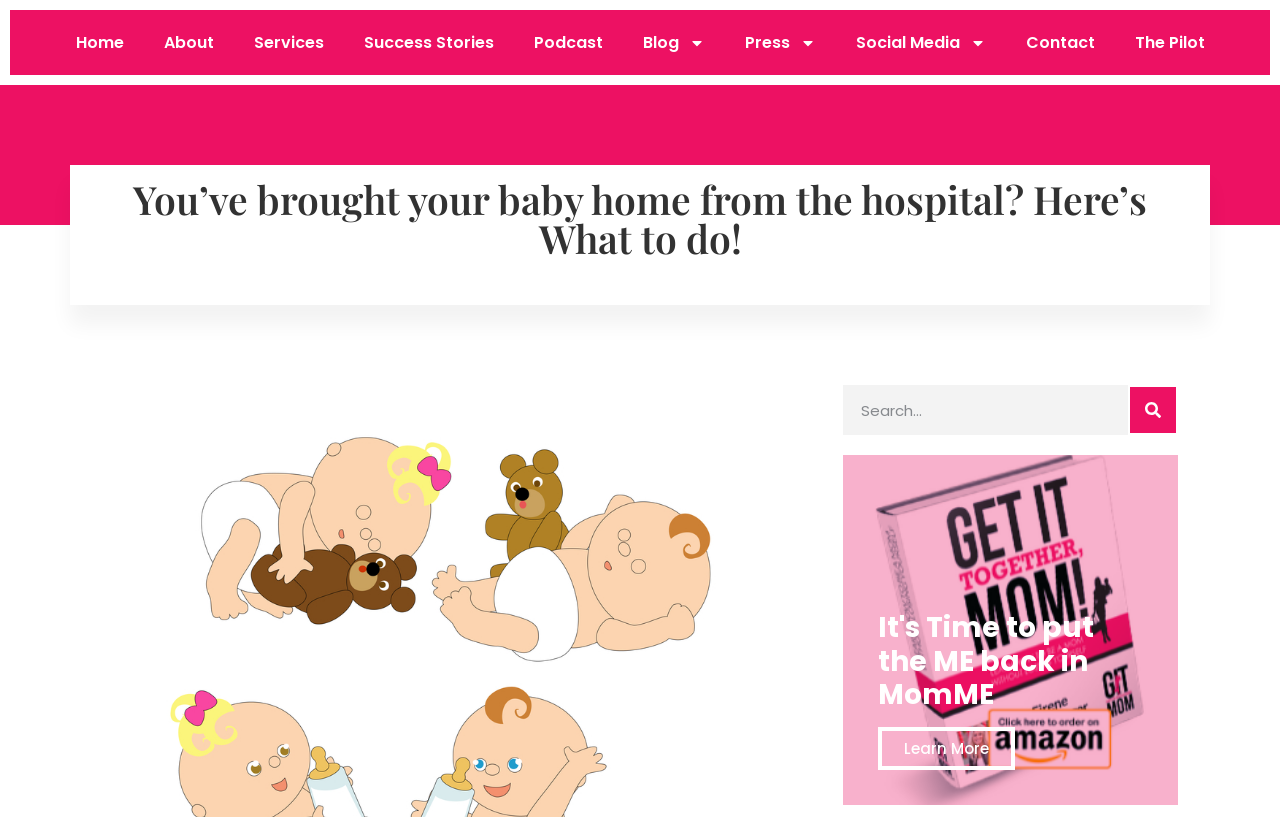Determine the main headline of the webpage and provide its text.

You’ve brought your baby home from the hospital? Here’s What to do!